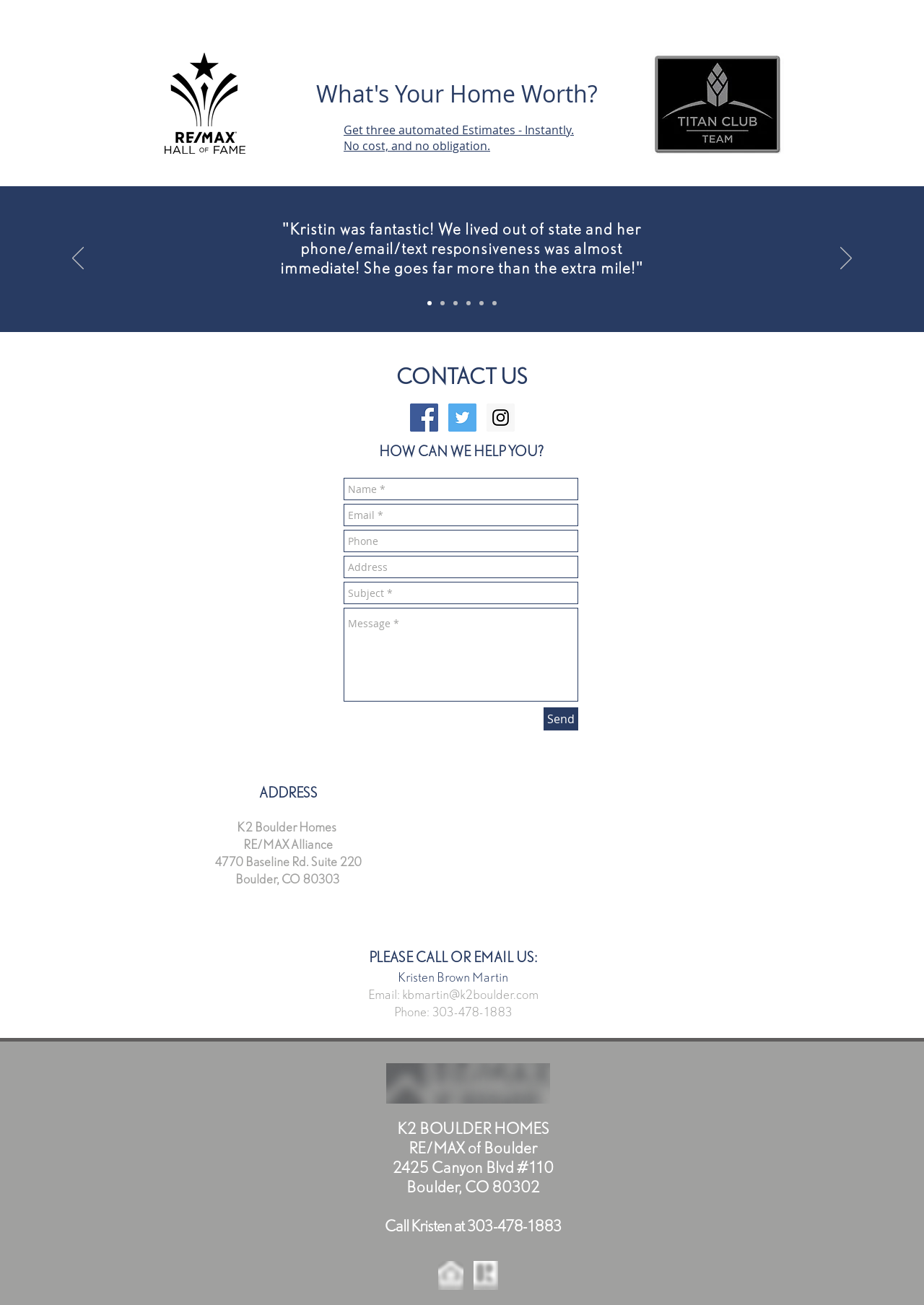Highlight the bounding box of the UI element that corresponds to this description: "aria-label="Pin this" title="Pin this"".

None